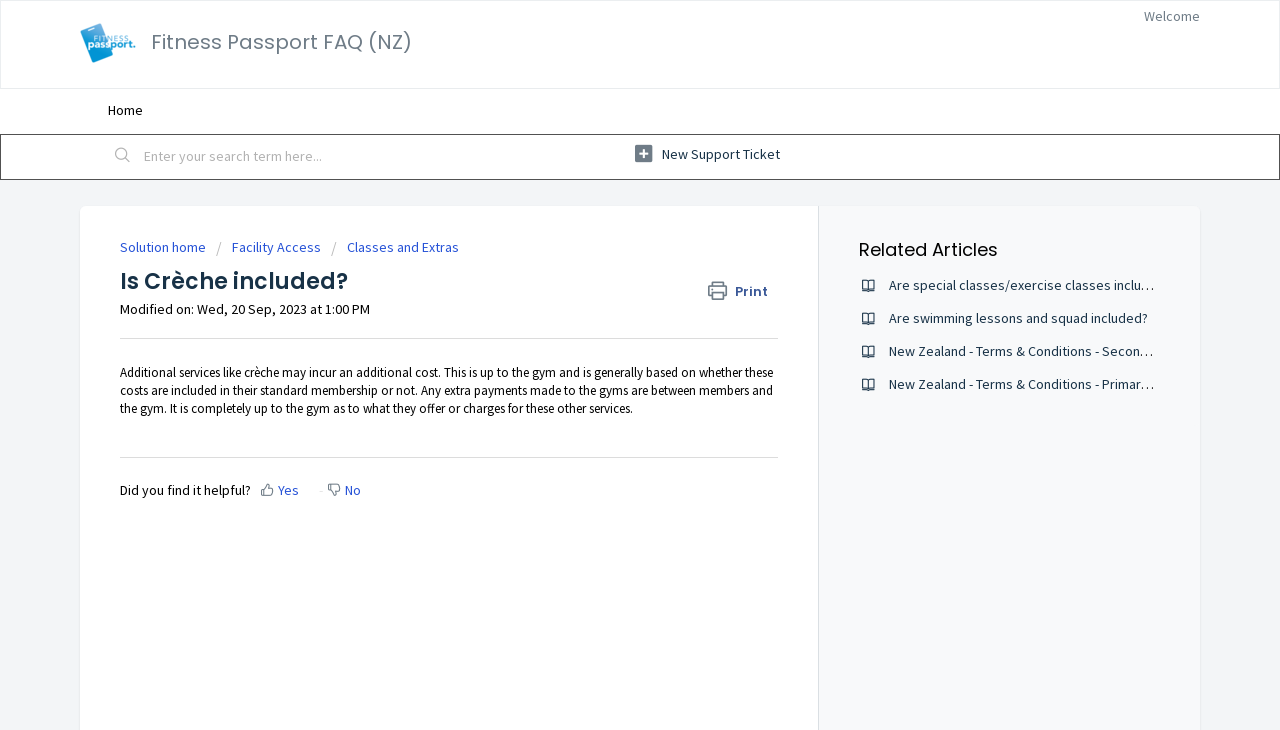Identify the bounding box coordinates necessary to click and complete the given instruction: "Download a file".

[0.459, 0.499, 0.484, 0.543]